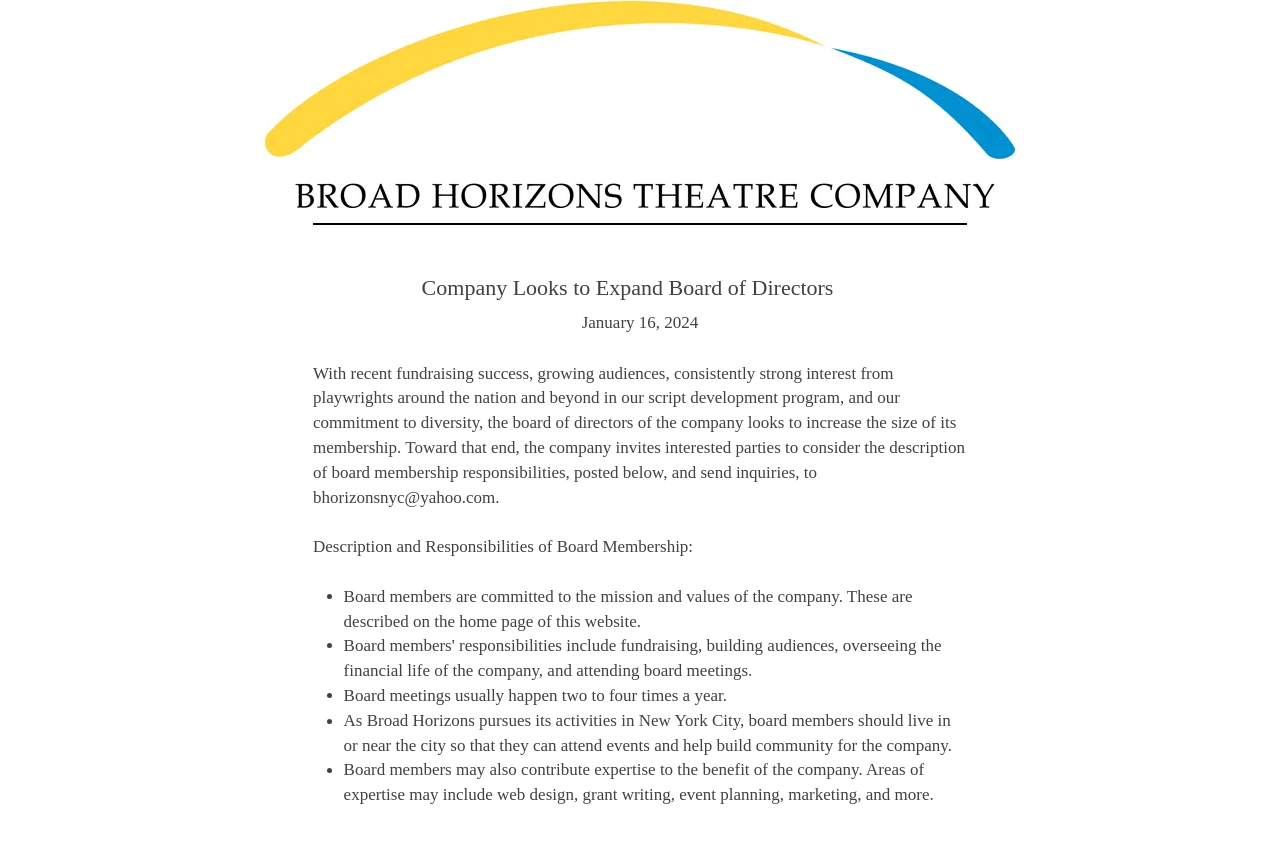Please reply with a single word or brief phrase to the question: 
What is required of board members in terms of location?

Live in or near New York City